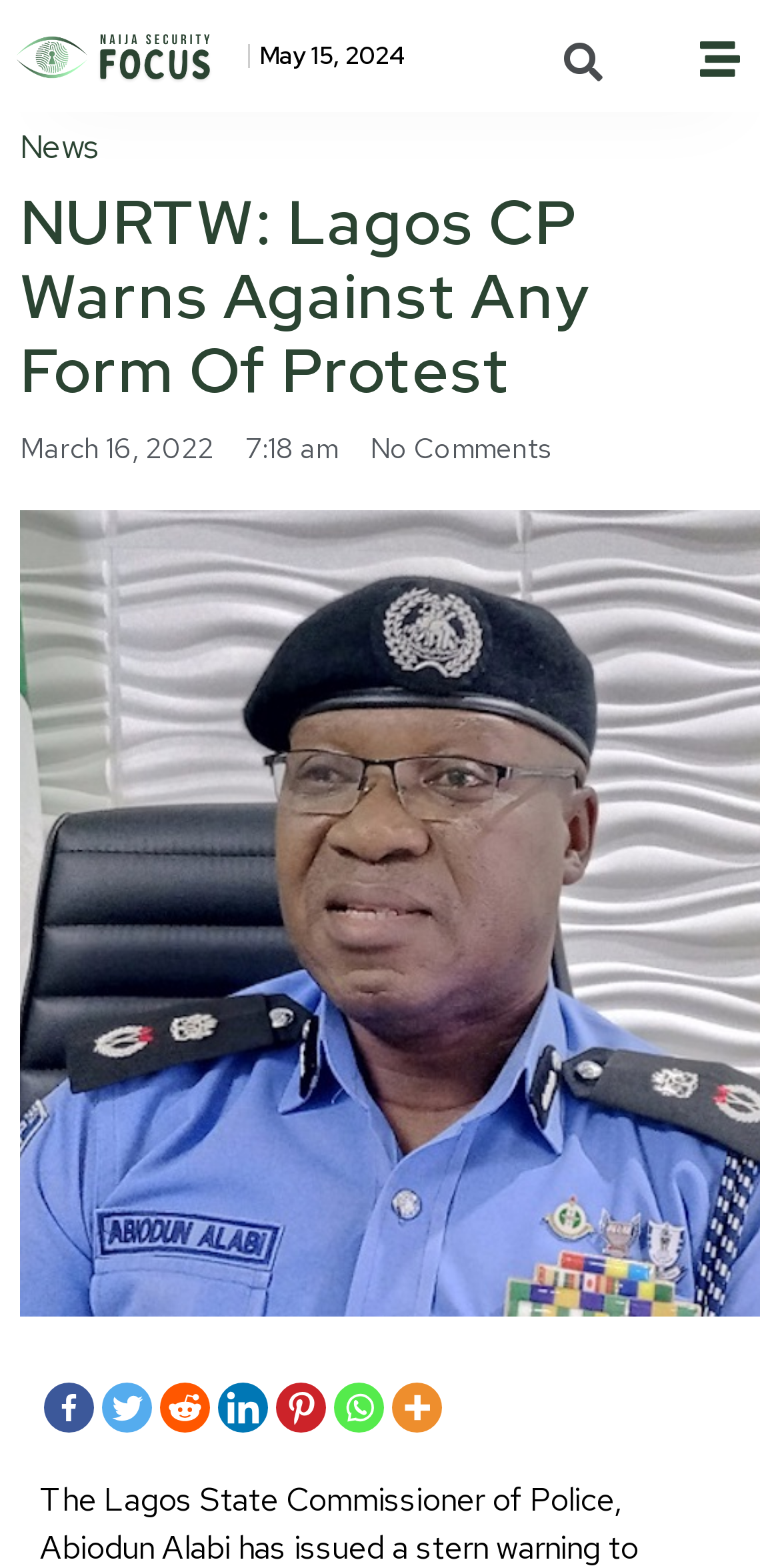Can you show the bounding box coordinates of the region to click on to complete the task described in the instruction: "Search for something"?

[0.674, 0.017, 0.821, 0.062]